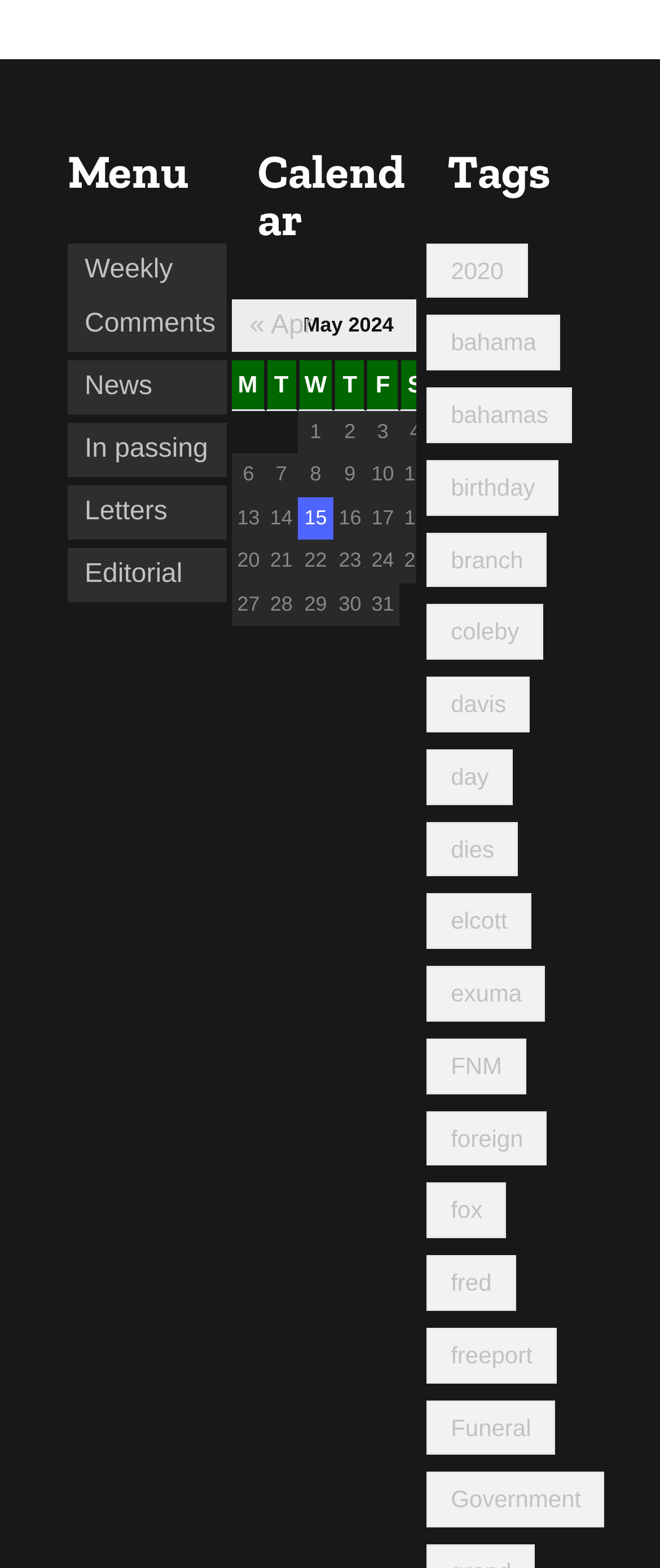Determine the bounding box coordinates of the clickable region to carry out the instruction: "Click on 'Weekly Comments'".

[0.128, 0.155, 0.343, 0.224]